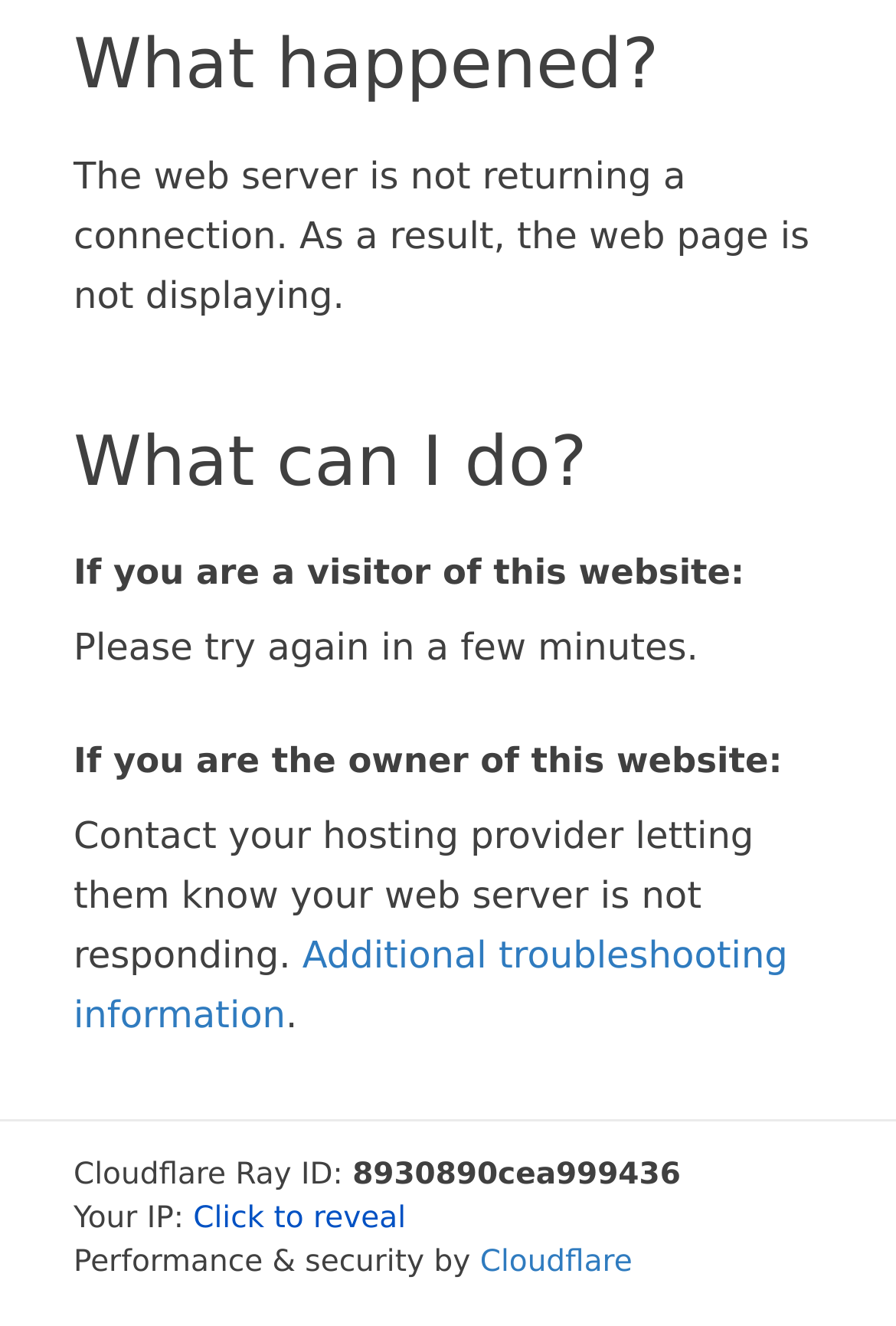What is the purpose of the 'Click to reveal' button?
Using the image, give a concise answer in the form of a single word or short phrase.

To reveal IP address